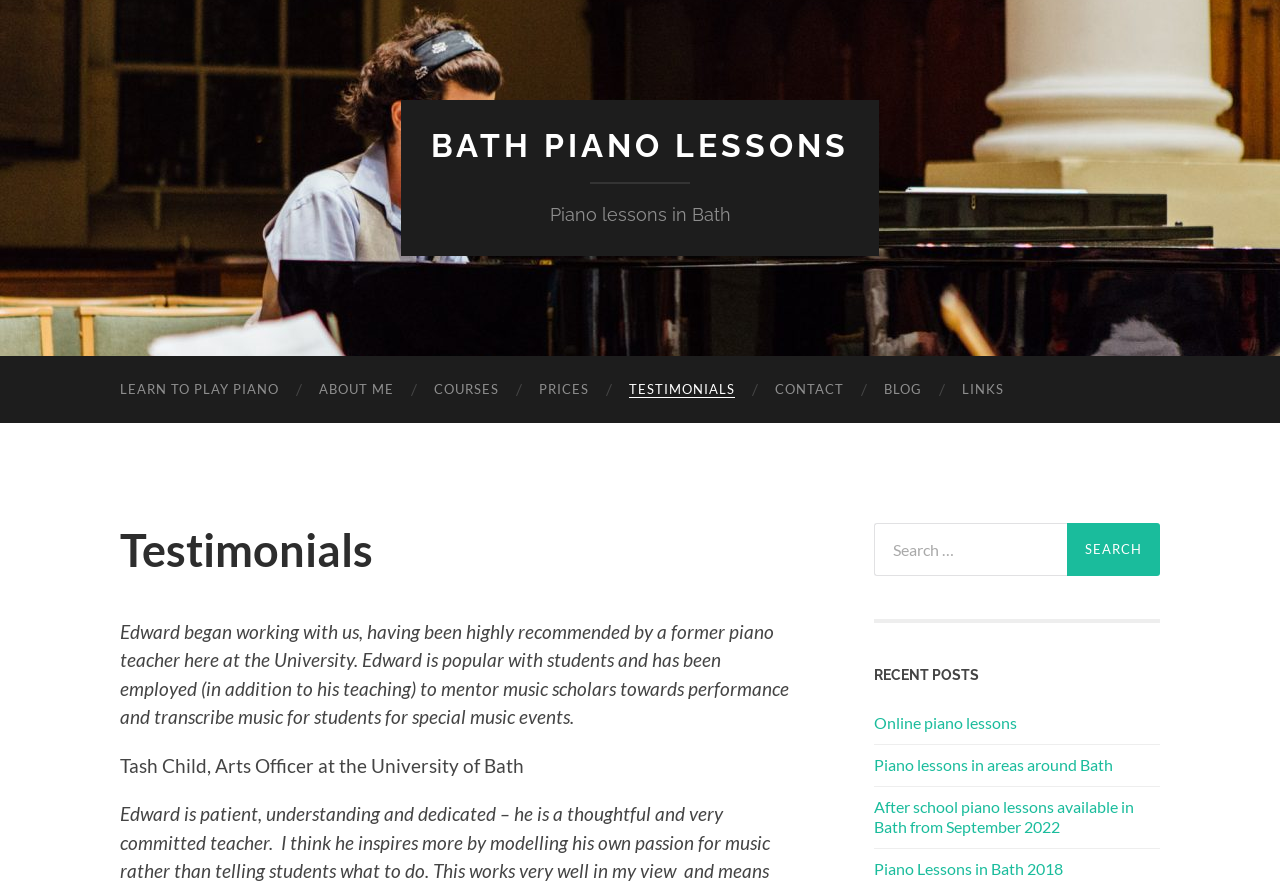Find the bounding box coordinates for the area that must be clicked to perform this action: "Click on the 'BATH PIANO LESSONS' link".

[0.337, 0.144, 0.663, 0.186]